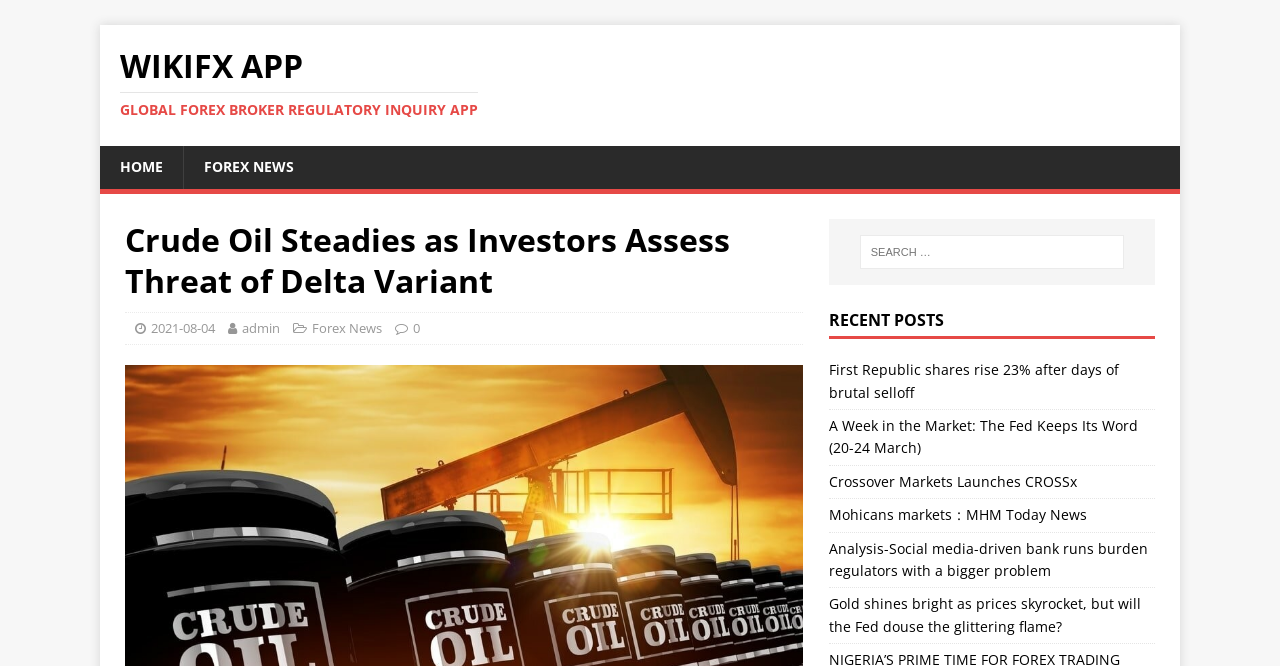What is the text of the webpage's headline?

Crude Oil Steadies as Investors Assess Threat of Delta Variant